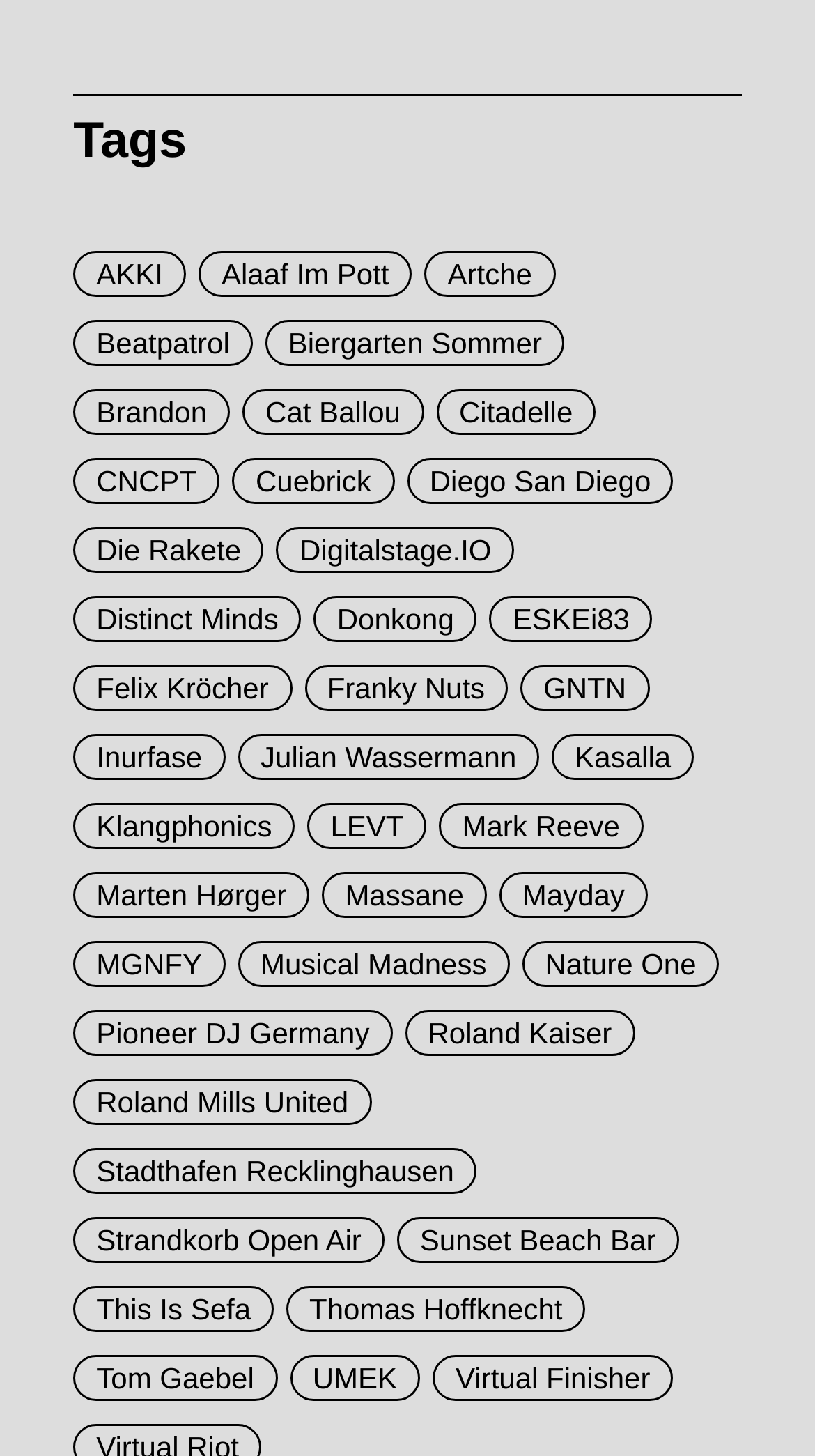Find the bounding box coordinates of the clickable region needed to perform the following instruction: "Click on AKKI". The coordinates should be provided as four float numbers between 0 and 1, i.e., [left, top, right, bottom].

[0.09, 0.172, 0.228, 0.204]